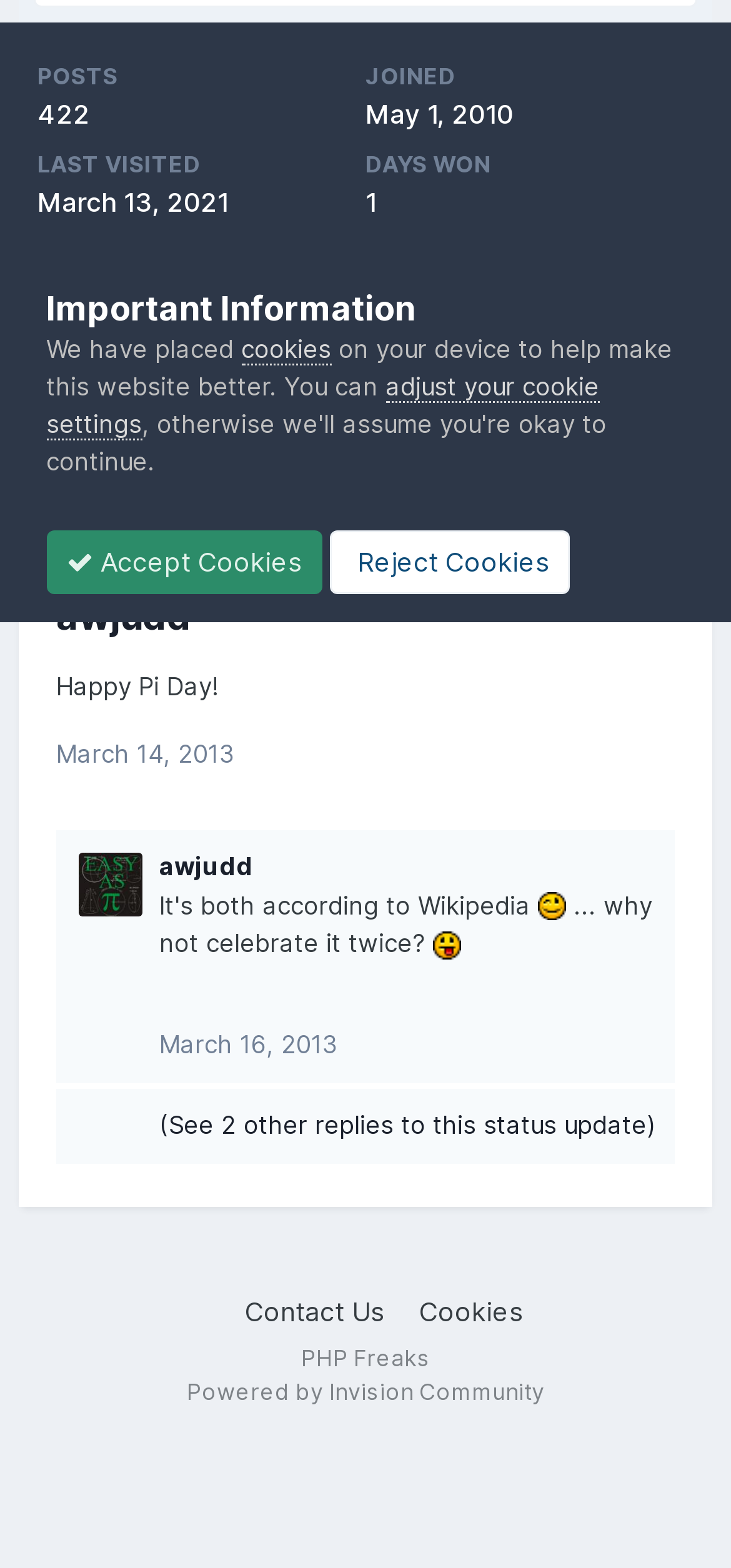Locate the bounding box of the UI element based on this description: "Accept Cookies". Provide four float numbers between 0 and 1 as [left, top, right, bottom].

[0.063, 0.338, 0.44, 0.379]